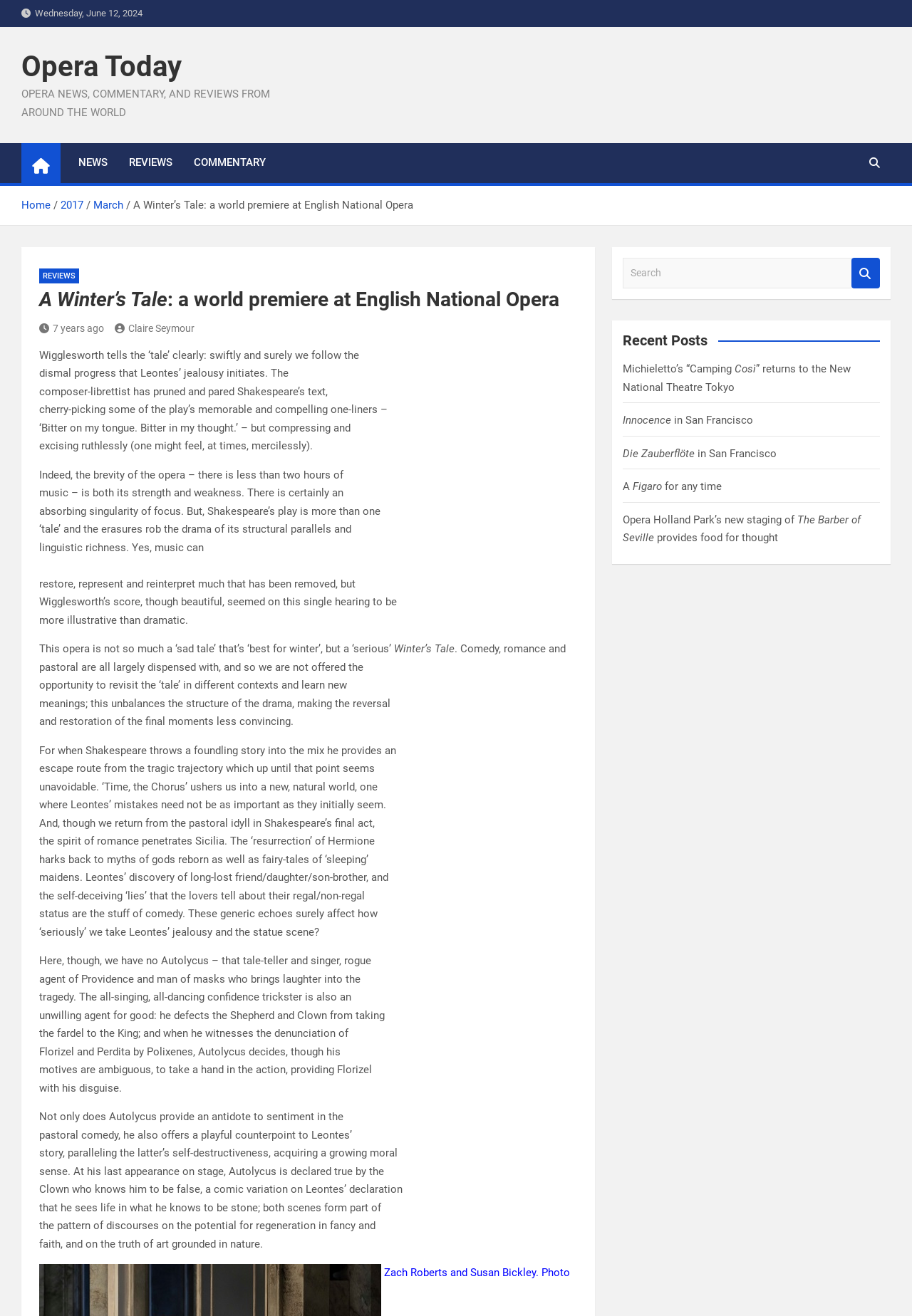Who is the composer-librettist of the opera?
Your answer should be a single word or phrase derived from the screenshot.

Ryan Wigglesworth